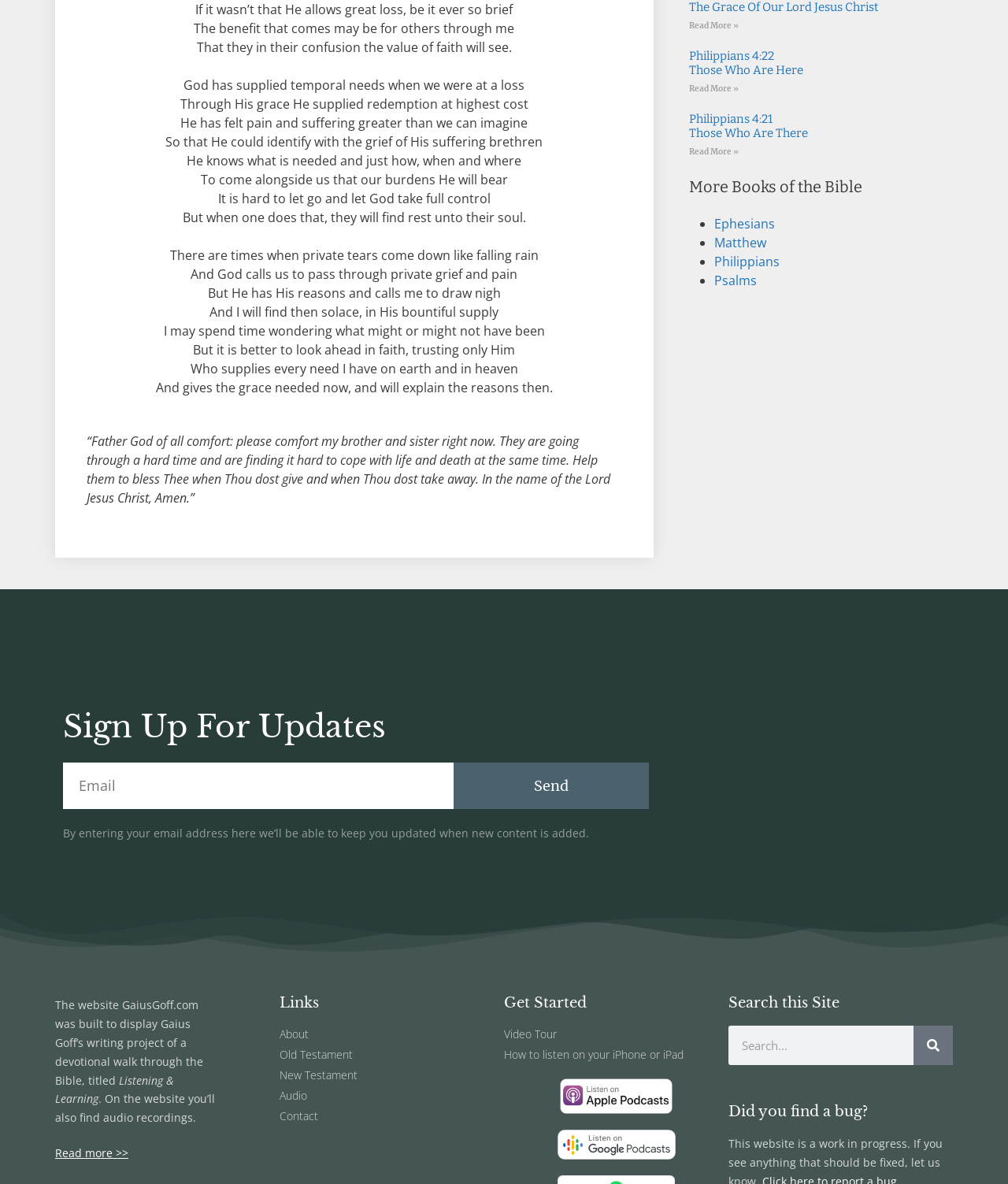Determine the bounding box coordinates of the section to be clicked to follow the instruction: "Read more about Philippians 4:23". The coordinates should be given as four float numbers between 0 and 1, formatted as [left, top, right, bottom].

[0.684, 0.017, 0.733, 0.026]